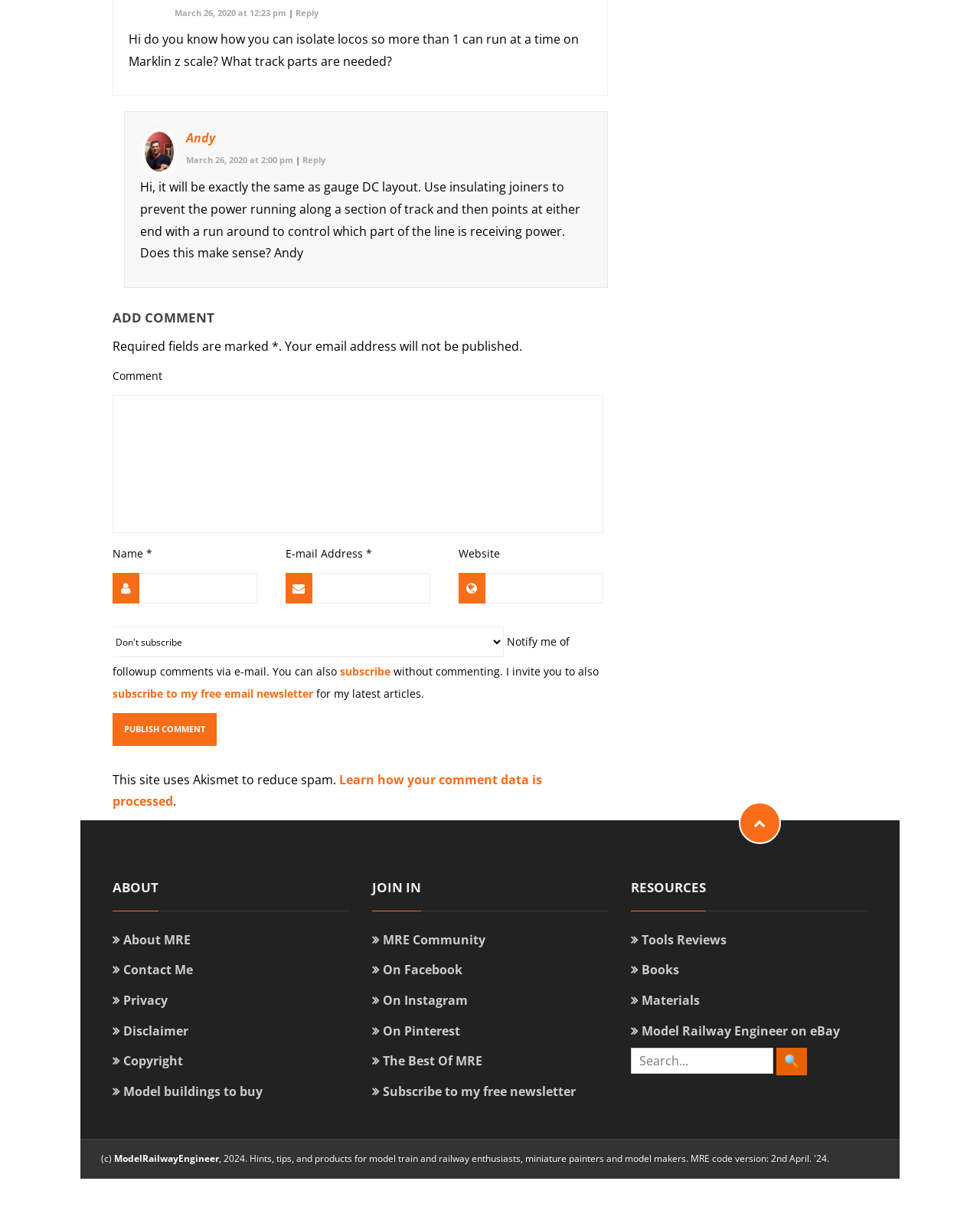Answer the question in a single word or phrase:
What is the name of the newsletter?

Free email newsletter